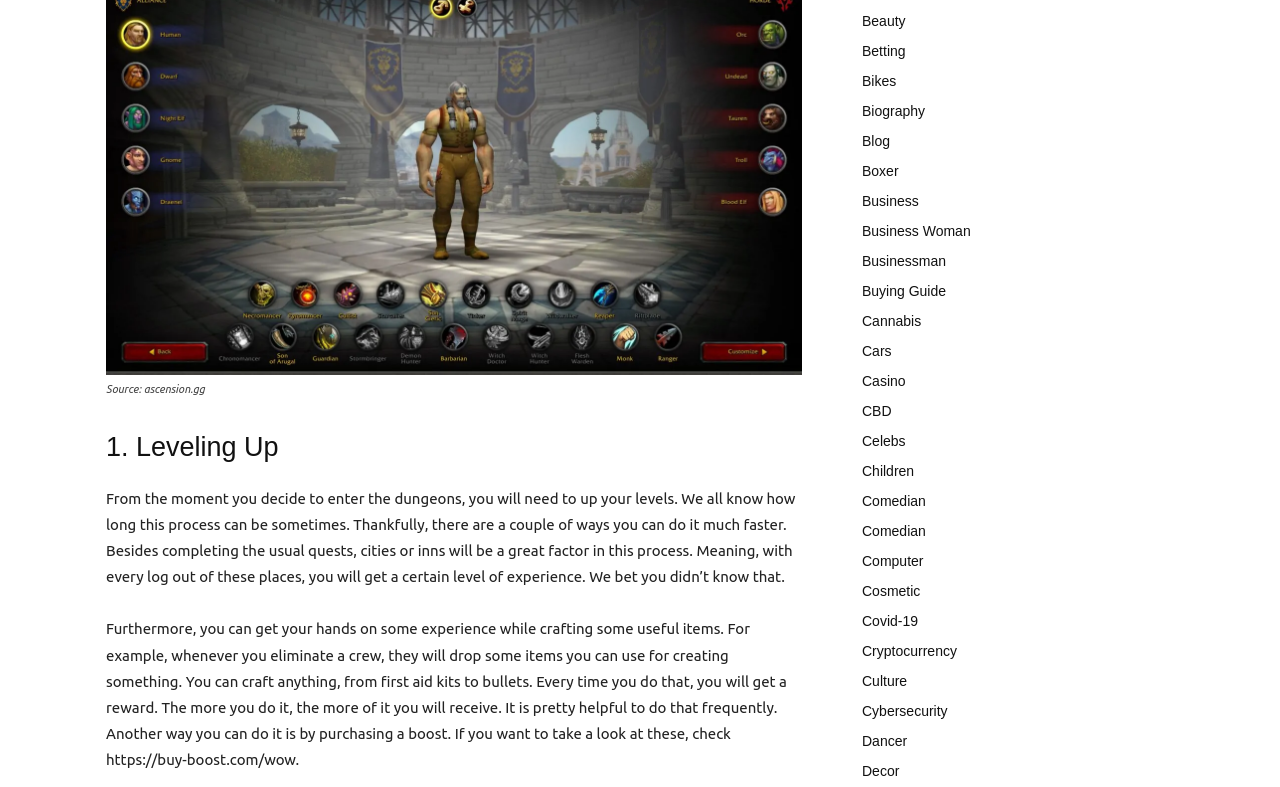How many links are there in the webpage?
By examining the image, provide a one-word or phrase answer.

32